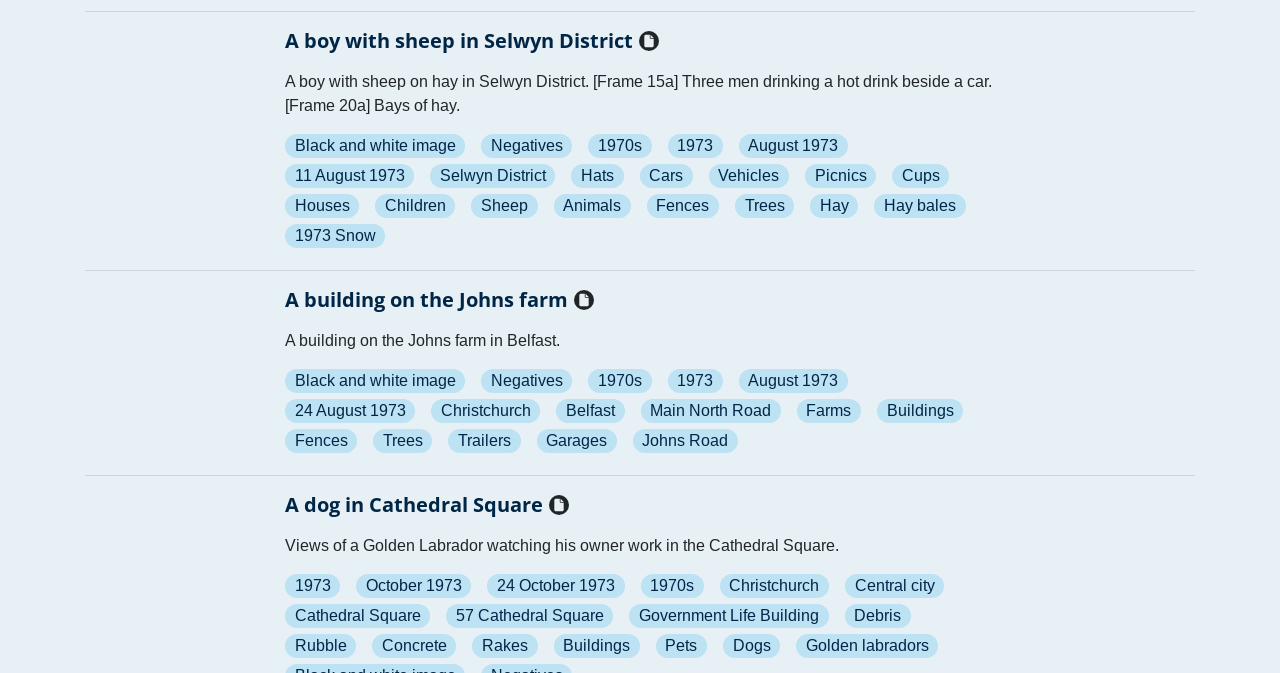Given the element description, predict the bounding box coordinates in the format (top-left x, top-left y, bottom-right x, bottom-right y), using floating point numbers between 0 and 1: Debris

[0.66, 0.898, 0.712, 0.933]